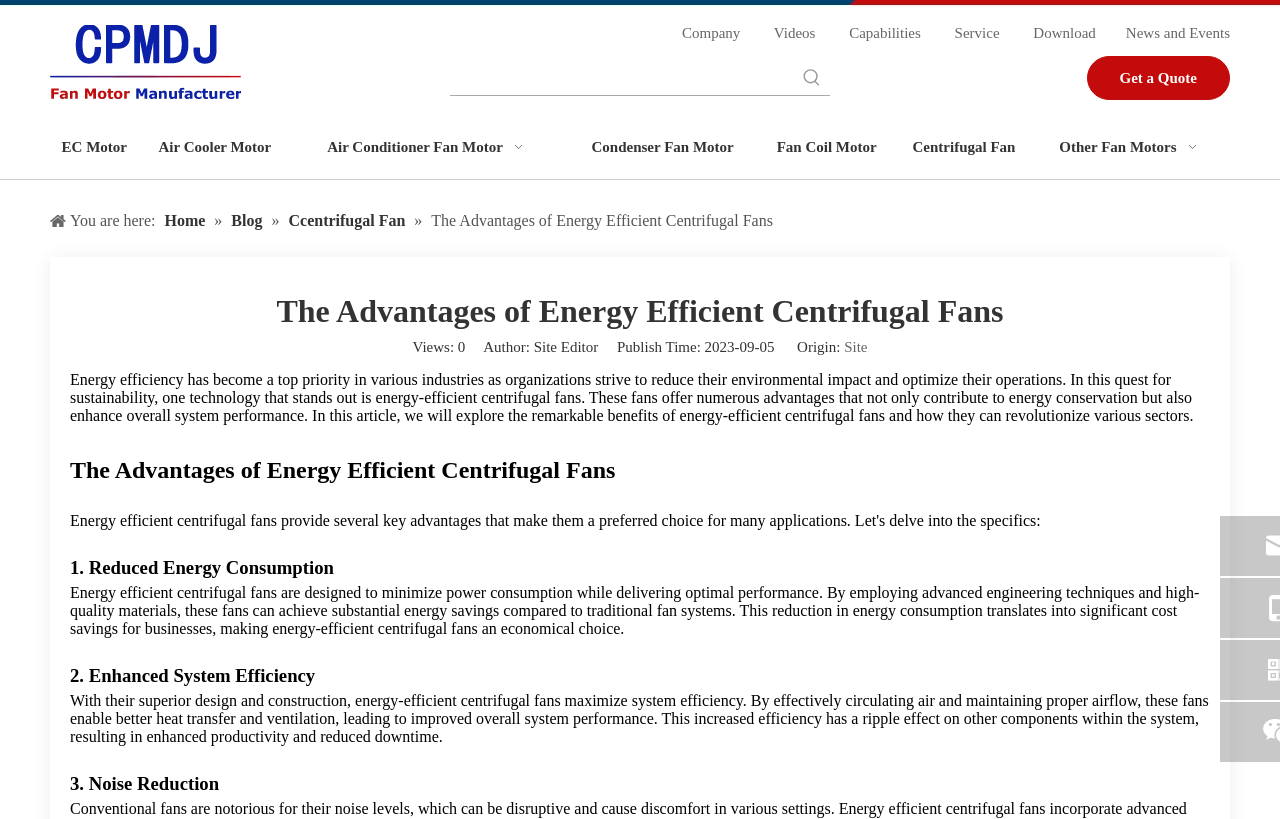Provide a single word or phrase answer to the question: 
What is the benefit of energy efficient centrifugal fans in terms of energy consumption?

Reduced Energy Consumption